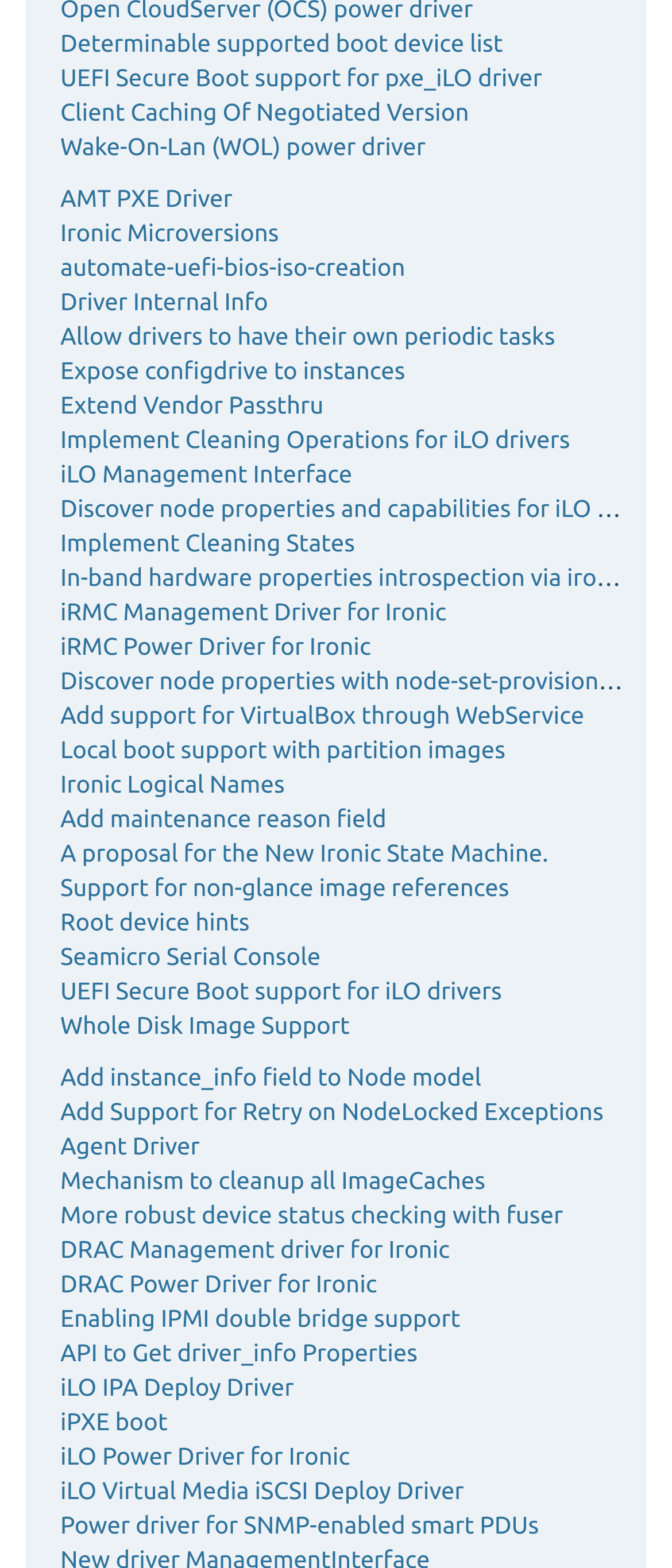What is the purpose of the 'iLO Power Driver for Ironic' link?
From the details in the image, answer the question comprehensively.

Based on the text of the link, 'iLO Power Driver for Ironic', it appears that the purpose of this link is related to power management. The iLO Power Driver is likely used to manage the power state of nodes in an OpenStack deployment, and the link may provide more information on how to configure or use this driver.